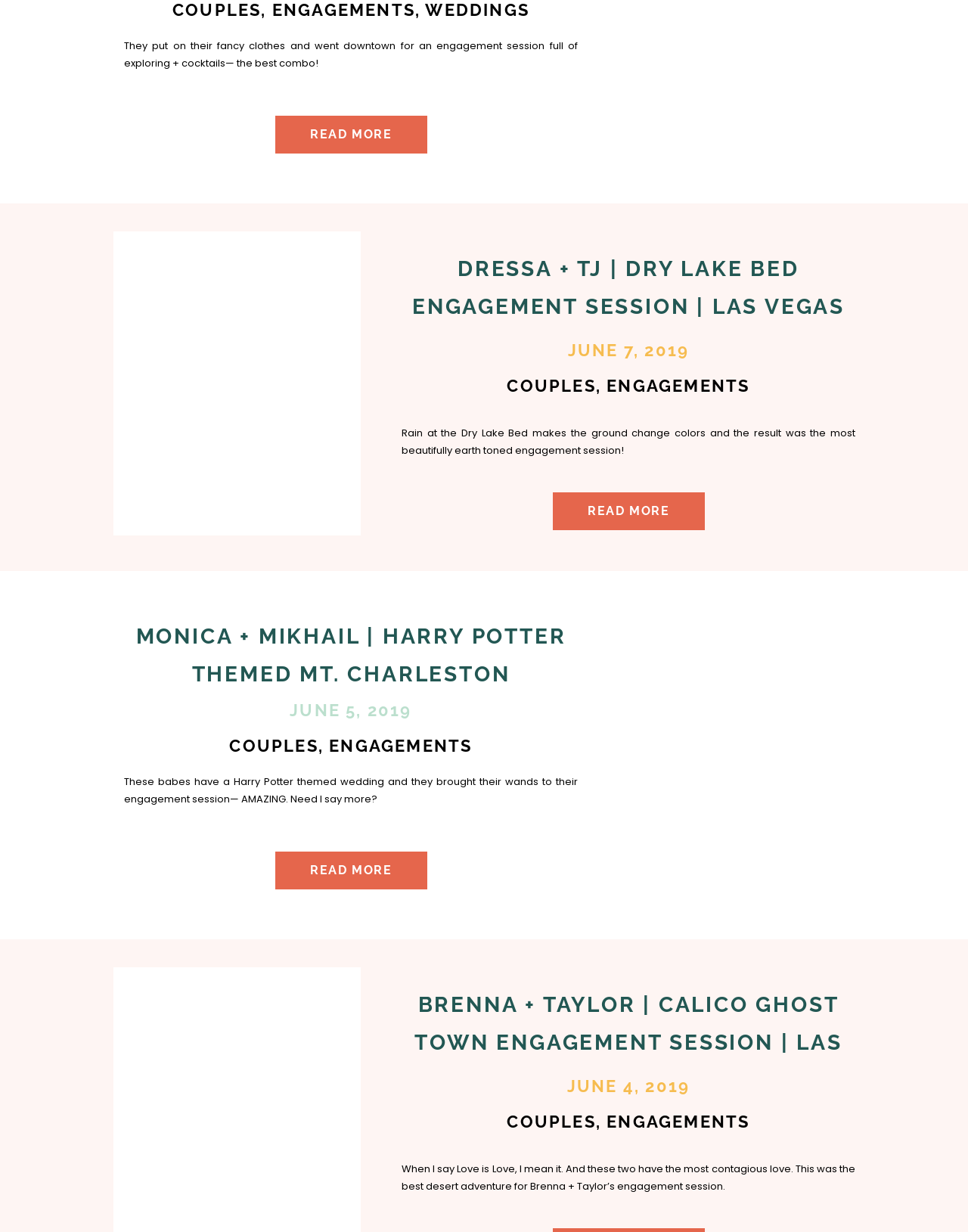Determine the bounding box coordinates for the UI element described. Format the coordinates as (top-left x, top-left y, bottom-right x, bottom-right y) and ensure all values are between 0 and 1. Element description: read more

[0.536, 0.406, 0.763, 0.422]